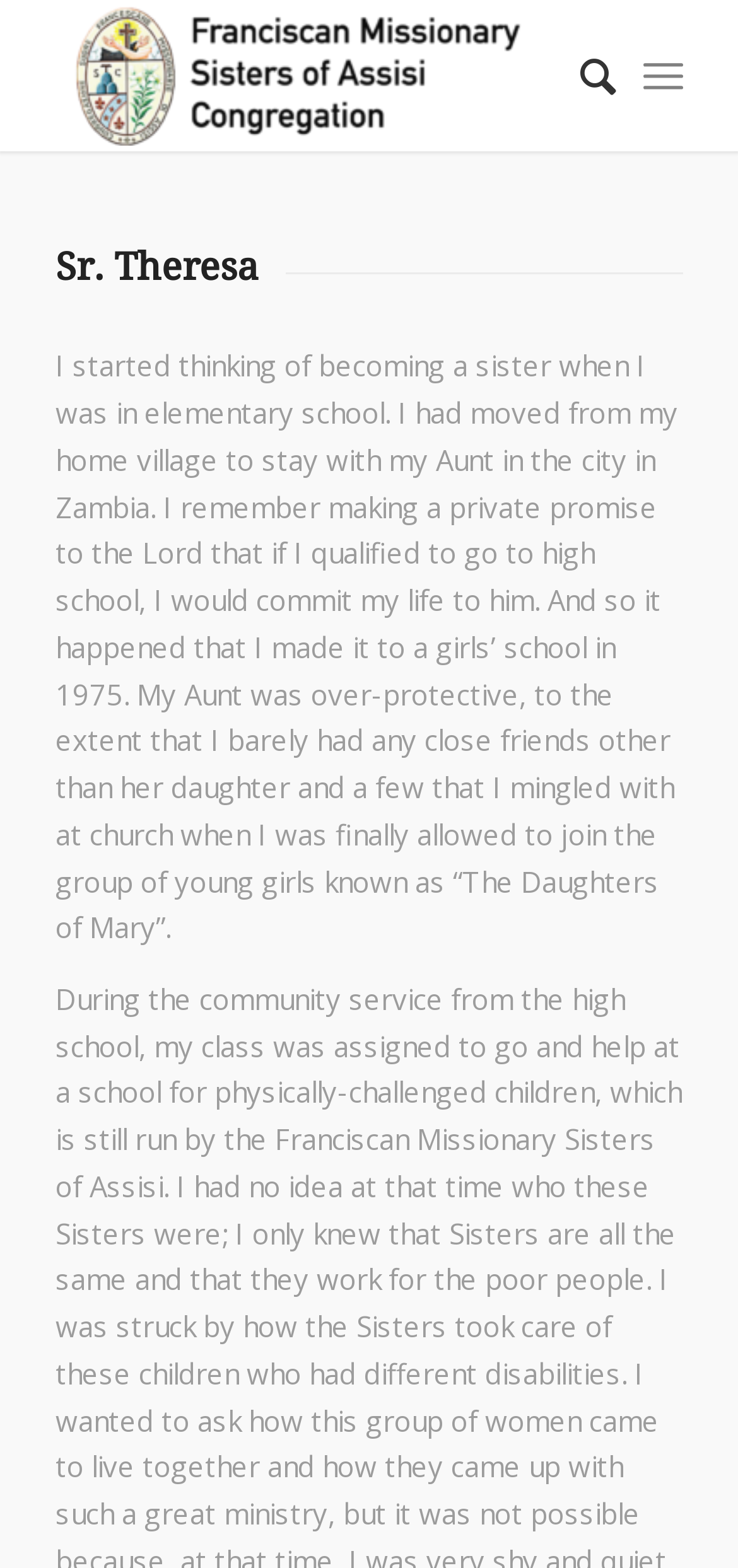Please analyze the image and provide a thorough answer to the question:
What is the name of the sister?

The question asks for the name of the sister, which can be found in the heading element with the text 'Sr. Theresa' at coordinates [0.075, 0.157, 0.349, 0.183].